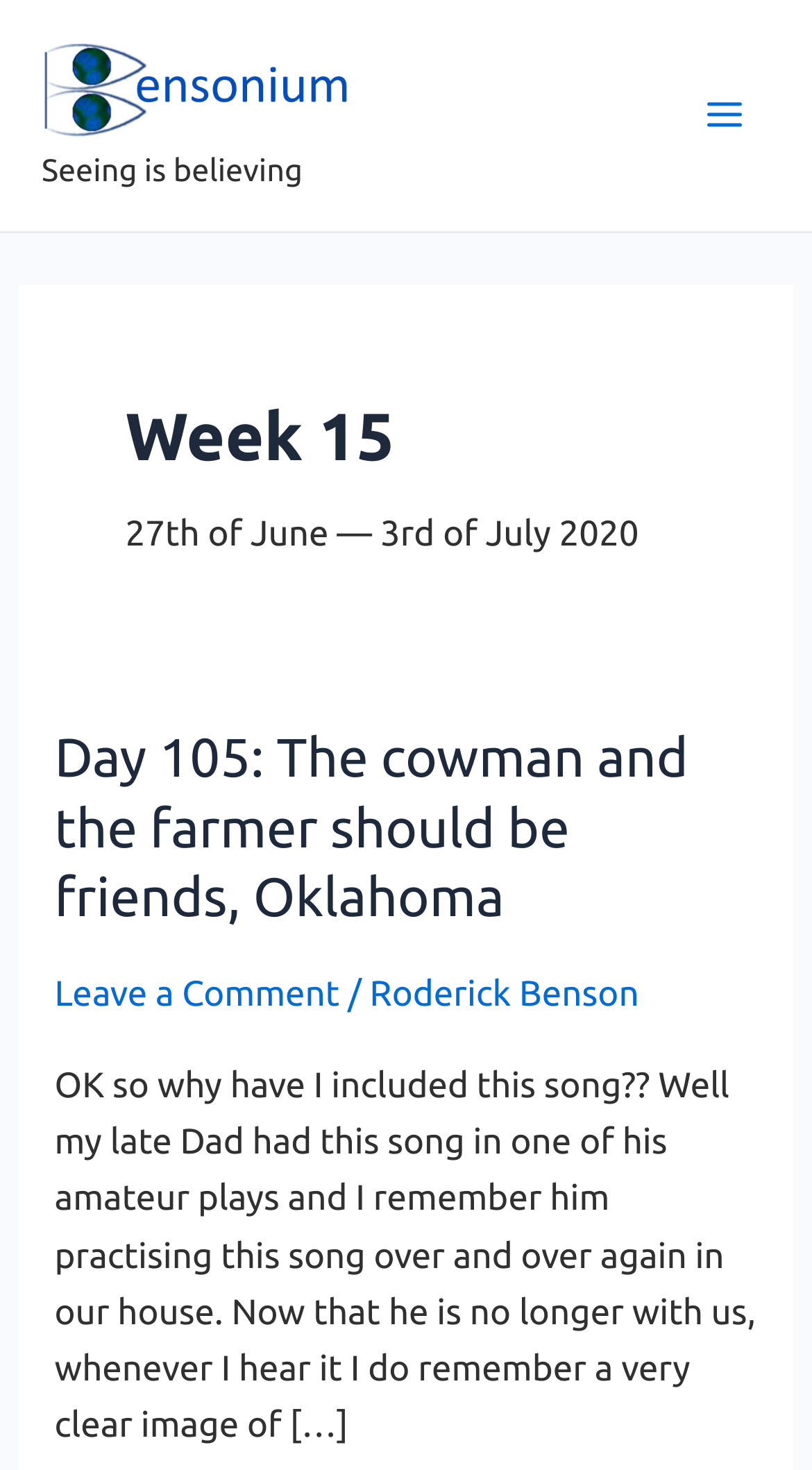Determine the bounding box coordinates in the format (top-left x, top-left y, bottom-right x, bottom-right y). Ensure all values are floating point numbers between 0 and 1. Identify the bounding box of the UI element described by: Roderick Benson

[0.455, 0.663, 0.787, 0.69]